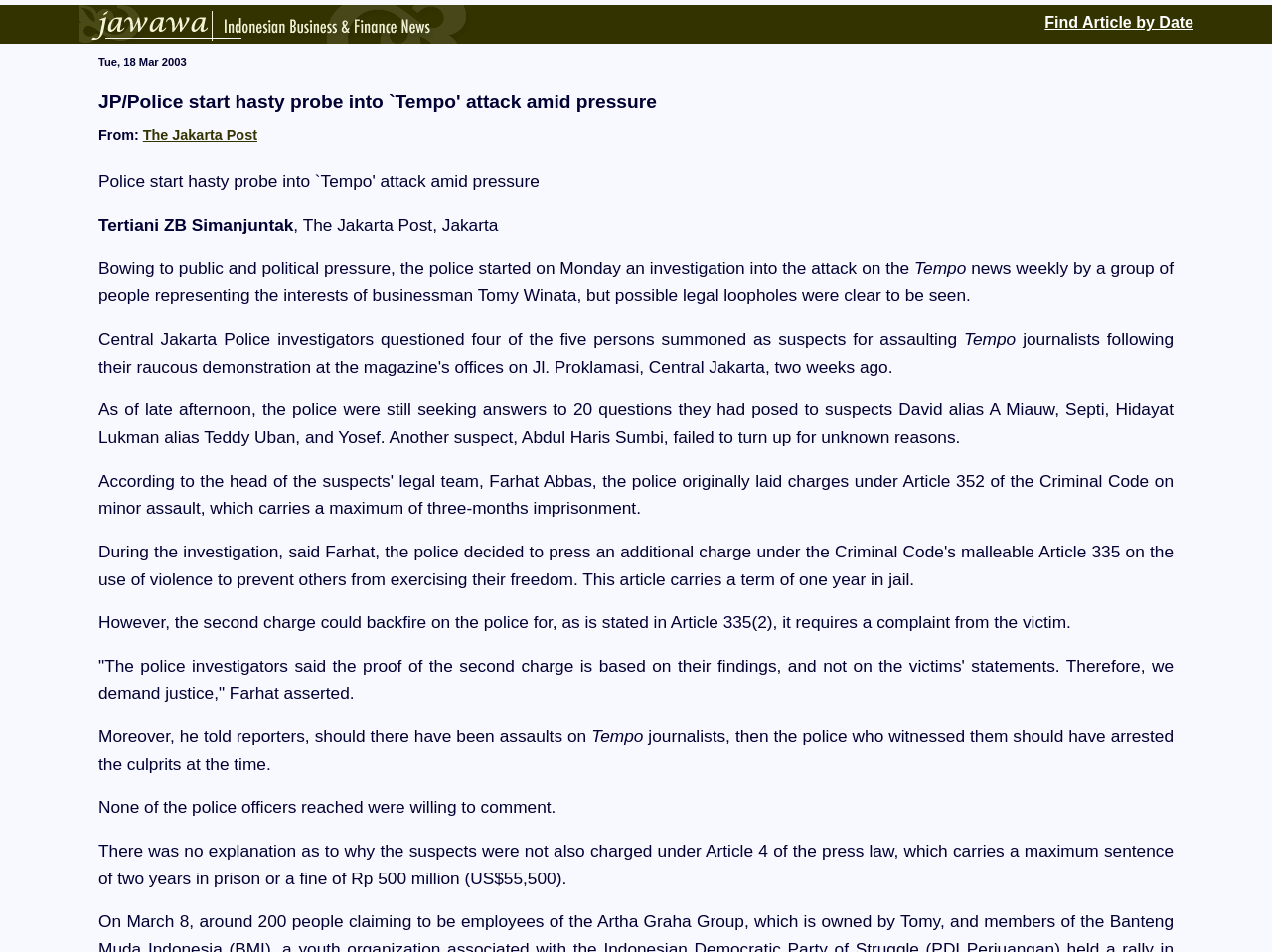What is the name of the news weekly attacked?
Ensure your answer is thorough and detailed.

I found the name of the news weekly by reading the article, where it mentions 'the attack on the Tempo news weekly'.